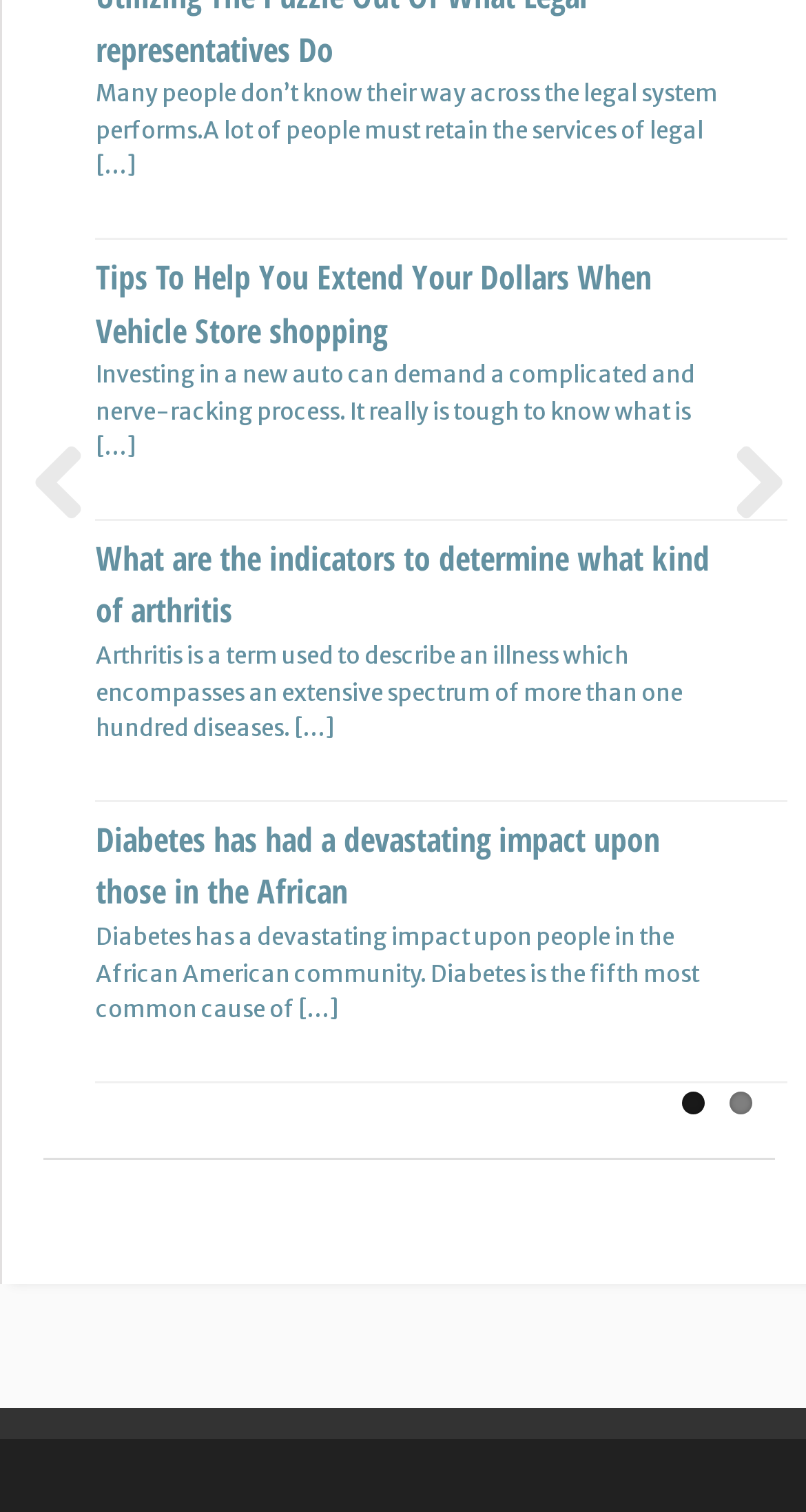Give a short answer using one word or phrase for the question:
How many headings are on this webpage?

9